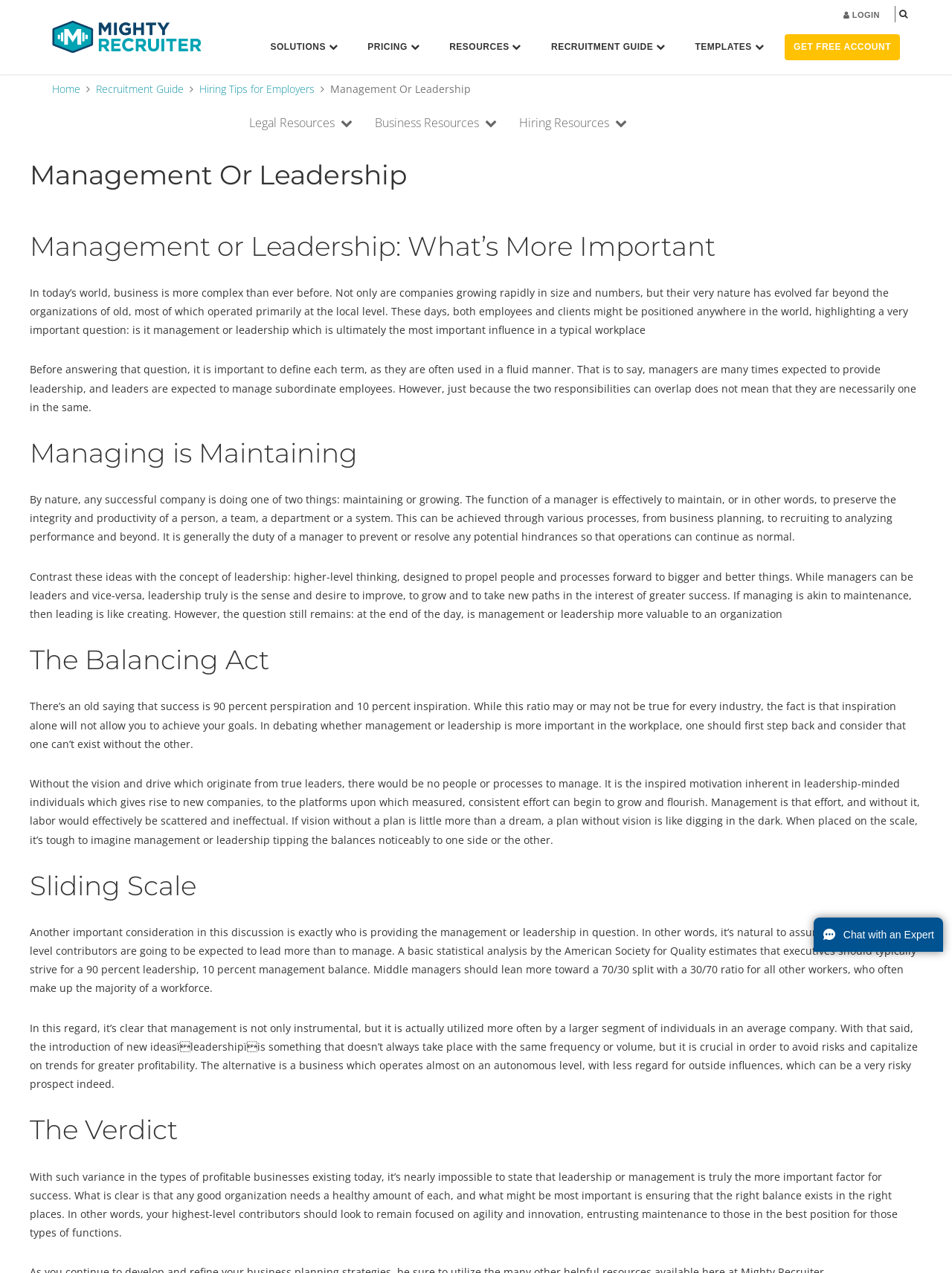Please find and give the text of the main heading on the webpage.

Management Or Leadership